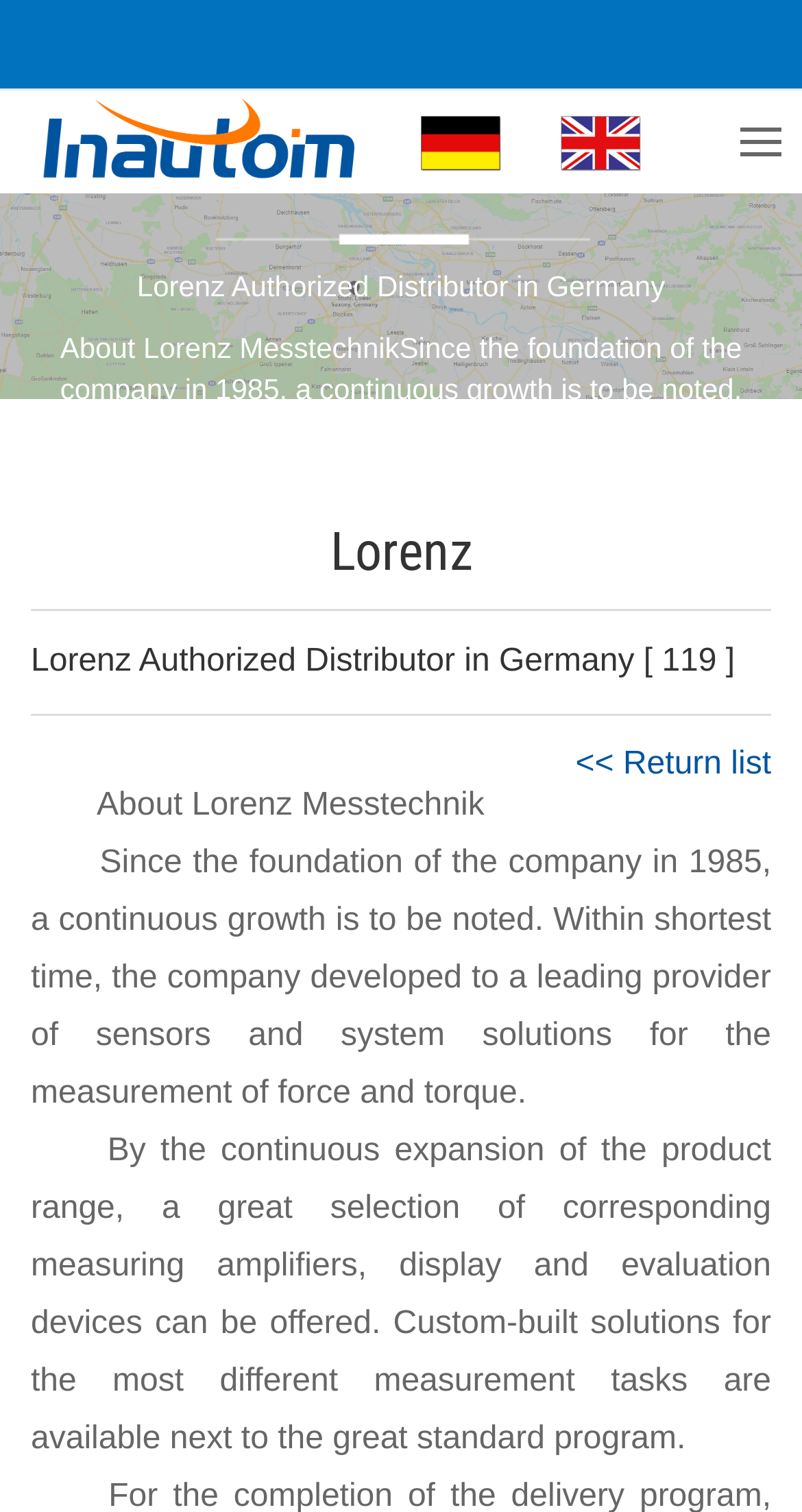Given the following UI element description: "<< Return list", find the bounding box coordinates in the webpage screenshot.

[0.718, 0.472, 0.962, 0.54]